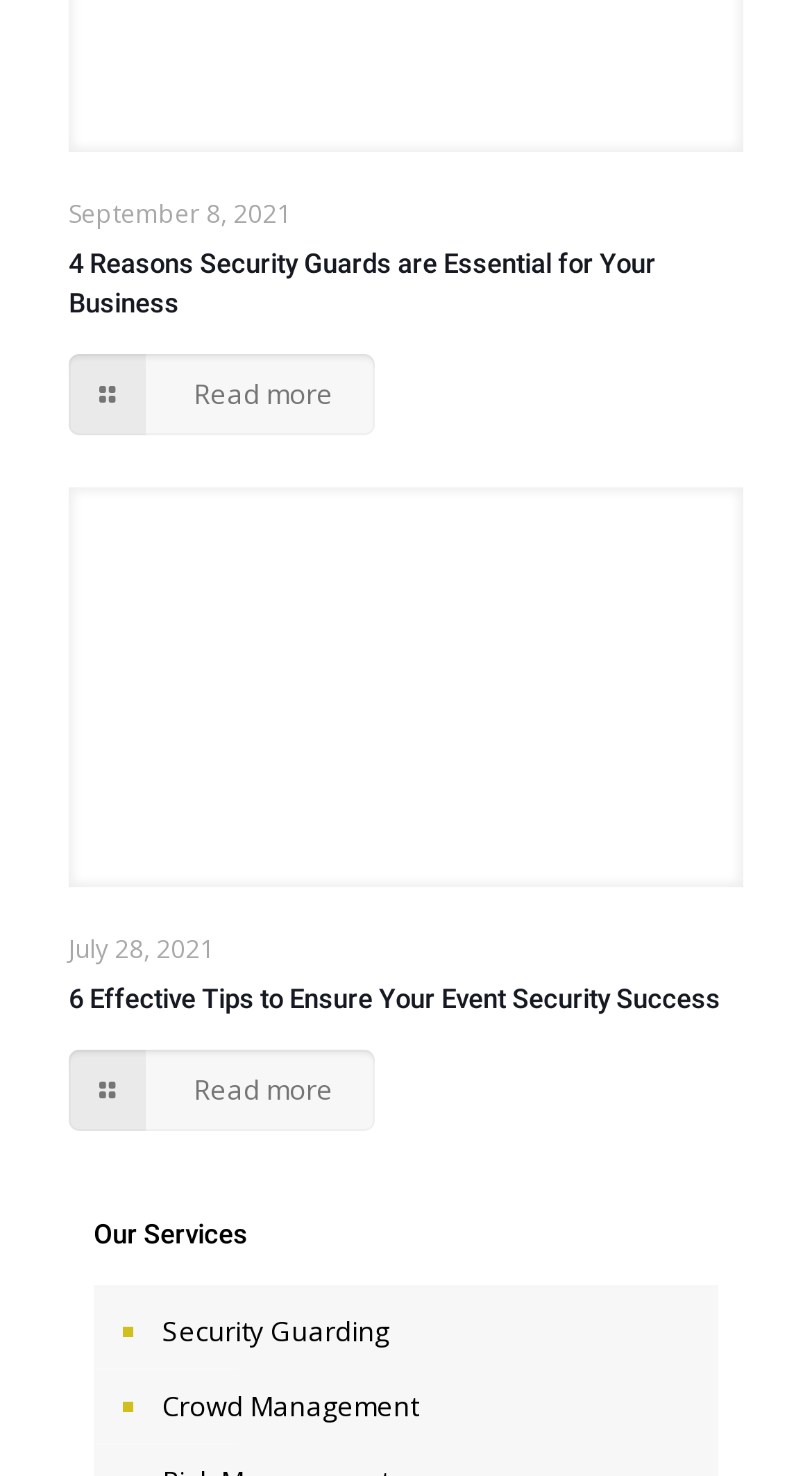Using the details in the image, give a detailed response to the question below:
What is the date of the first article?

I found the date 'September 8, 2021' in the StaticText element with bounding box coordinates [0.085, 0.132, 0.359, 0.156], which is located above the heading '4 Reasons Security Guards are Essential for Your Business'.